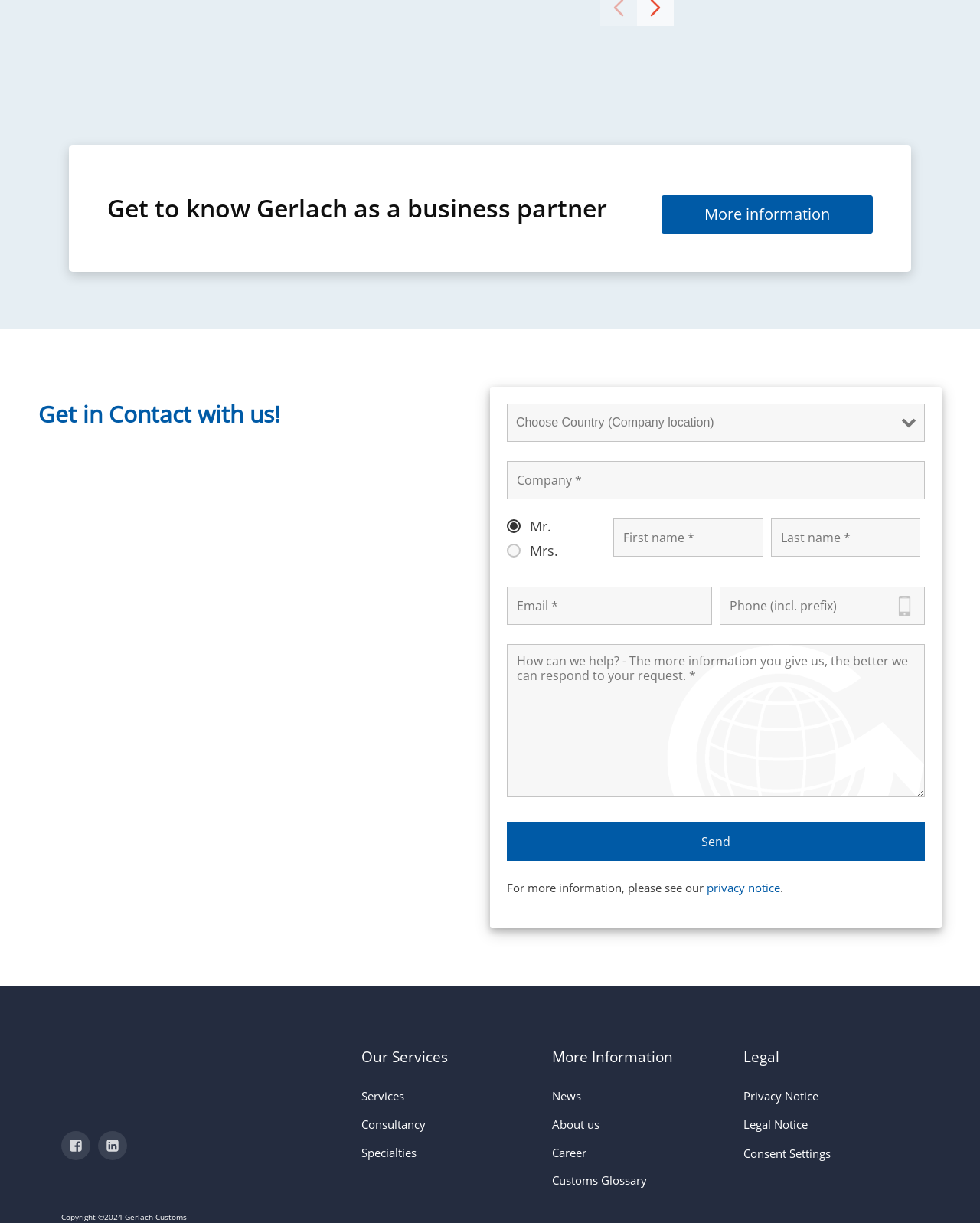What is the purpose of the form on the webpage?
With the help of the image, please provide a detailed response to the question.

I inferred this by looking at the heading 'Get in Contact with us!' located at [0.039, 0.326, 0.286, 0.351] and the form element located at [0.5, 0.316, 0.961, 0.759]. The form is likely used to get in contact with the company.